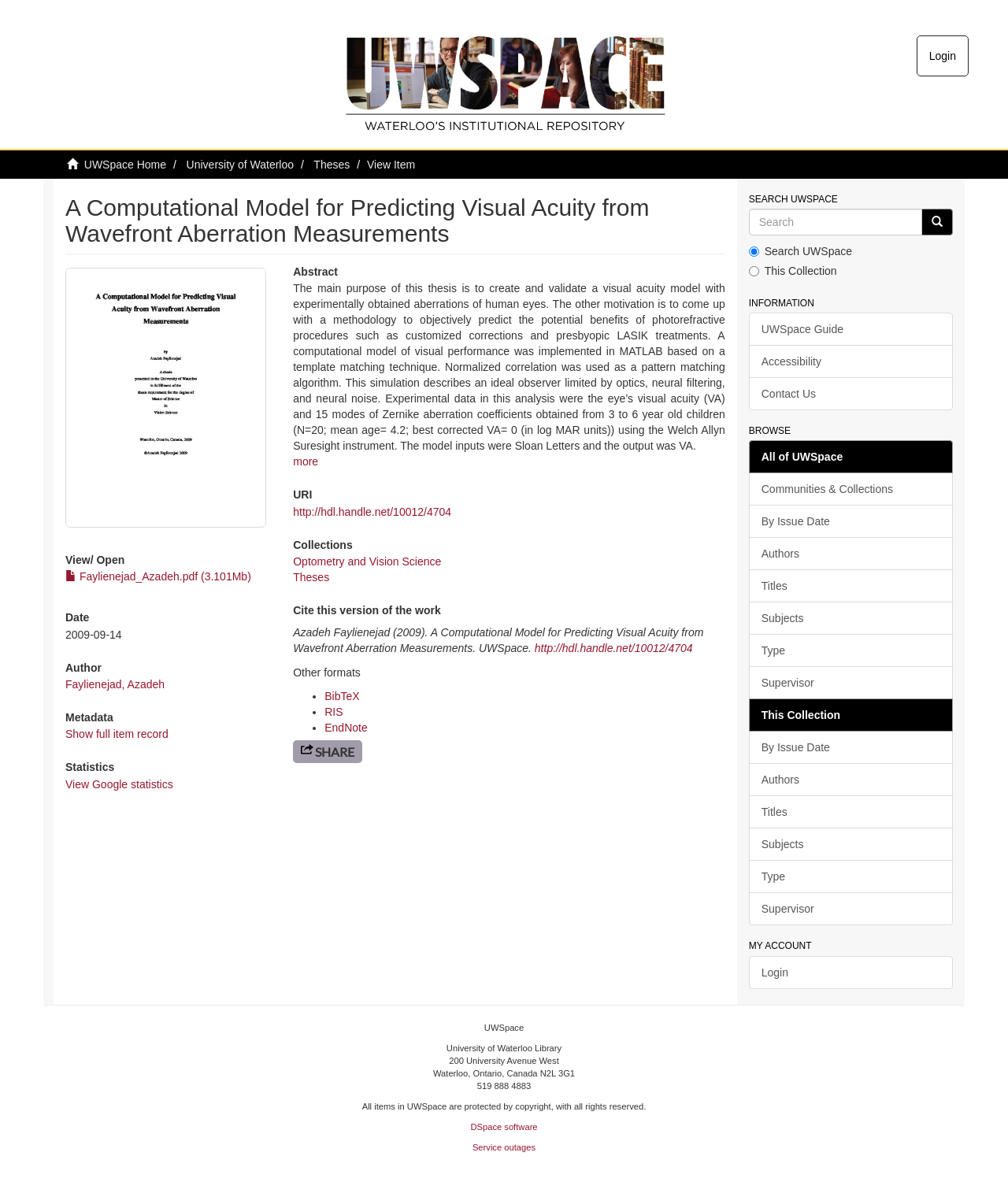Kindly determine the bounding box coordinates for the area that needs to be clicked to execute this instruction: "View Google statistics".

[0.065, 0.658, 0.172, 0.669]